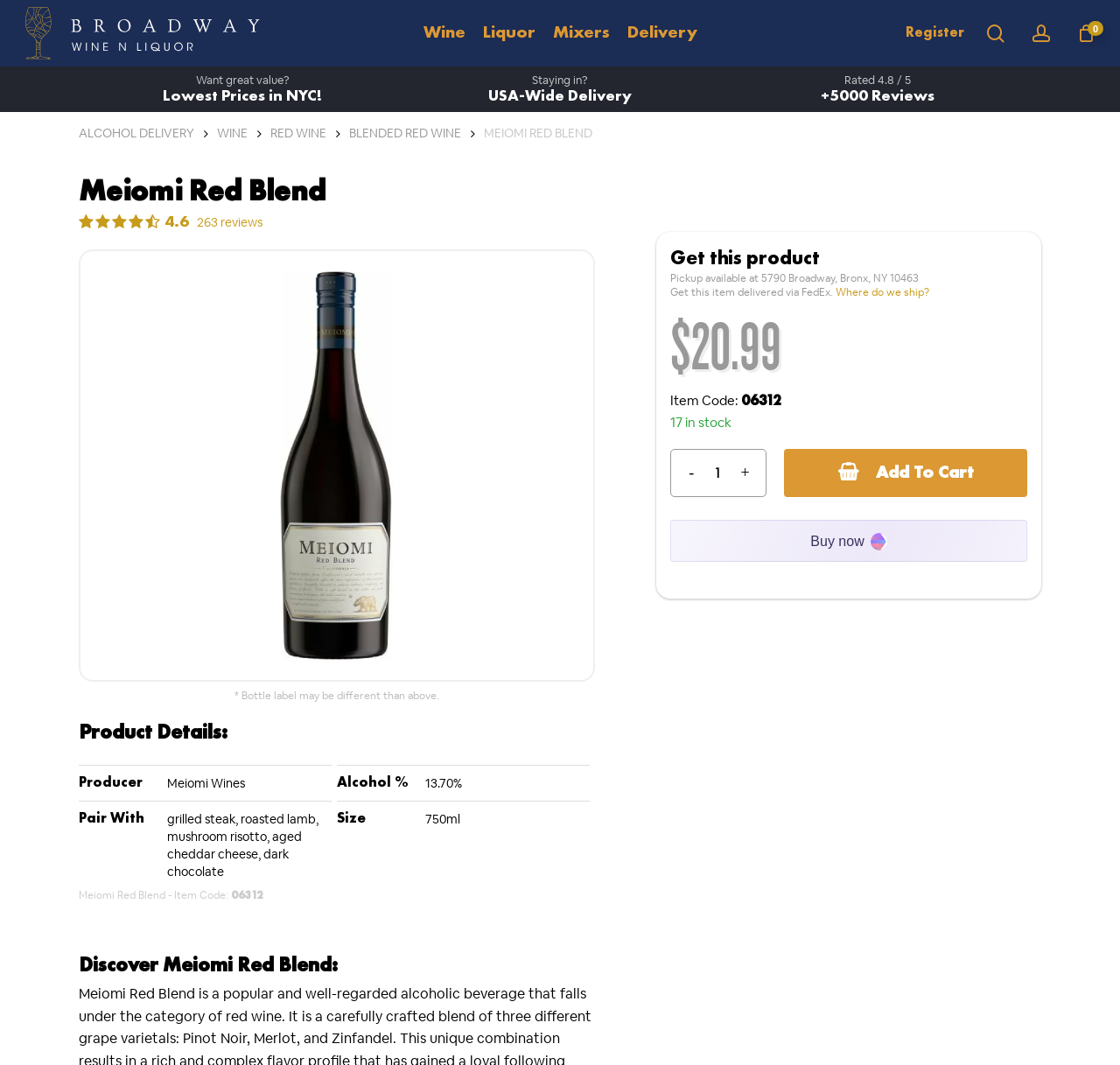Find and provide the bounding box coordinates for the UI element described with: "Red Wine".

[0.241, 0.117, 0.291, 0.133]